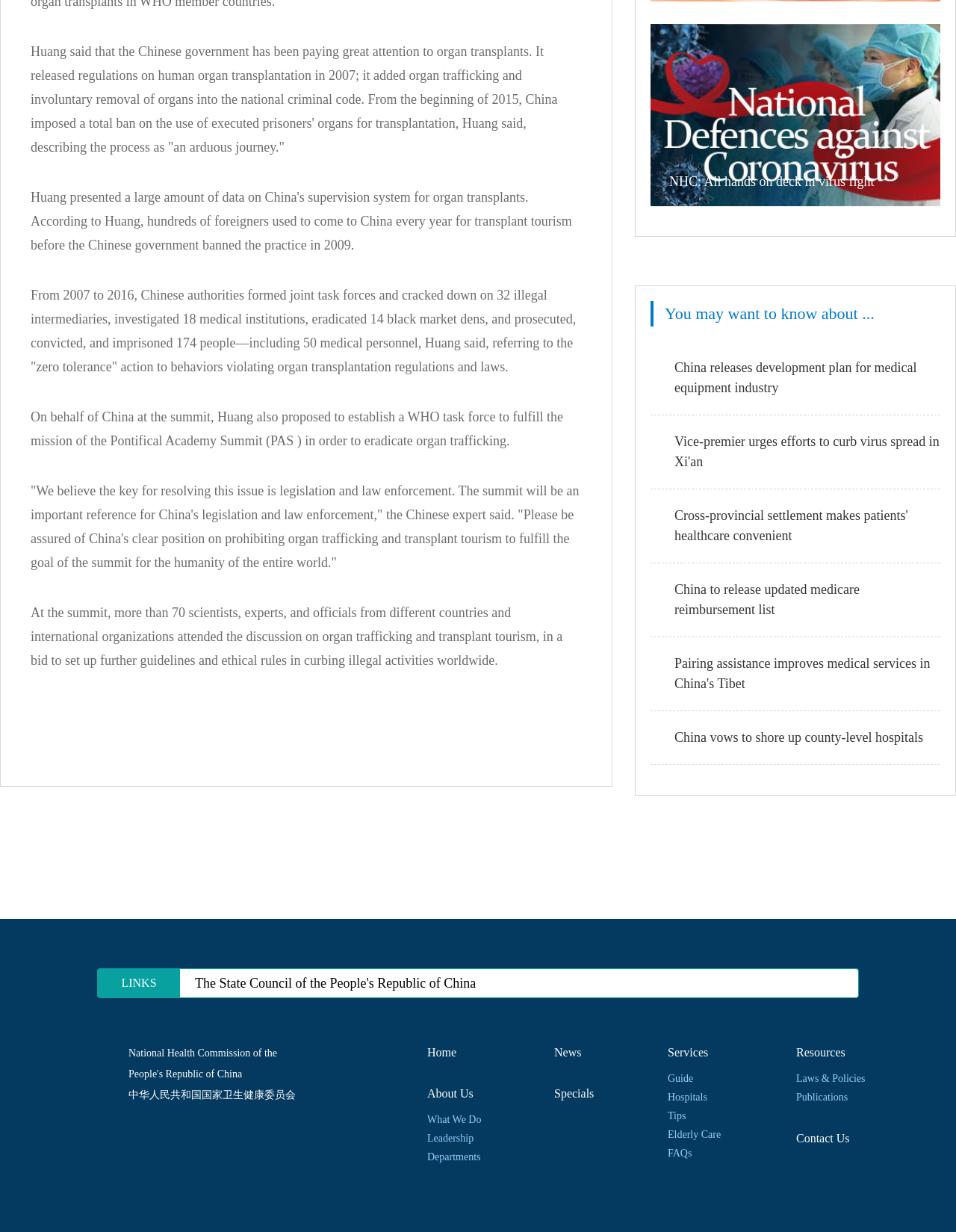Given the description of the UI element: "Laws & Policies", predict the bounding box coordinates in the form of [left, top, right, bottom], with each value being a float between 0 and 1.

[0.833, 0.871, 0.905, 0.88]